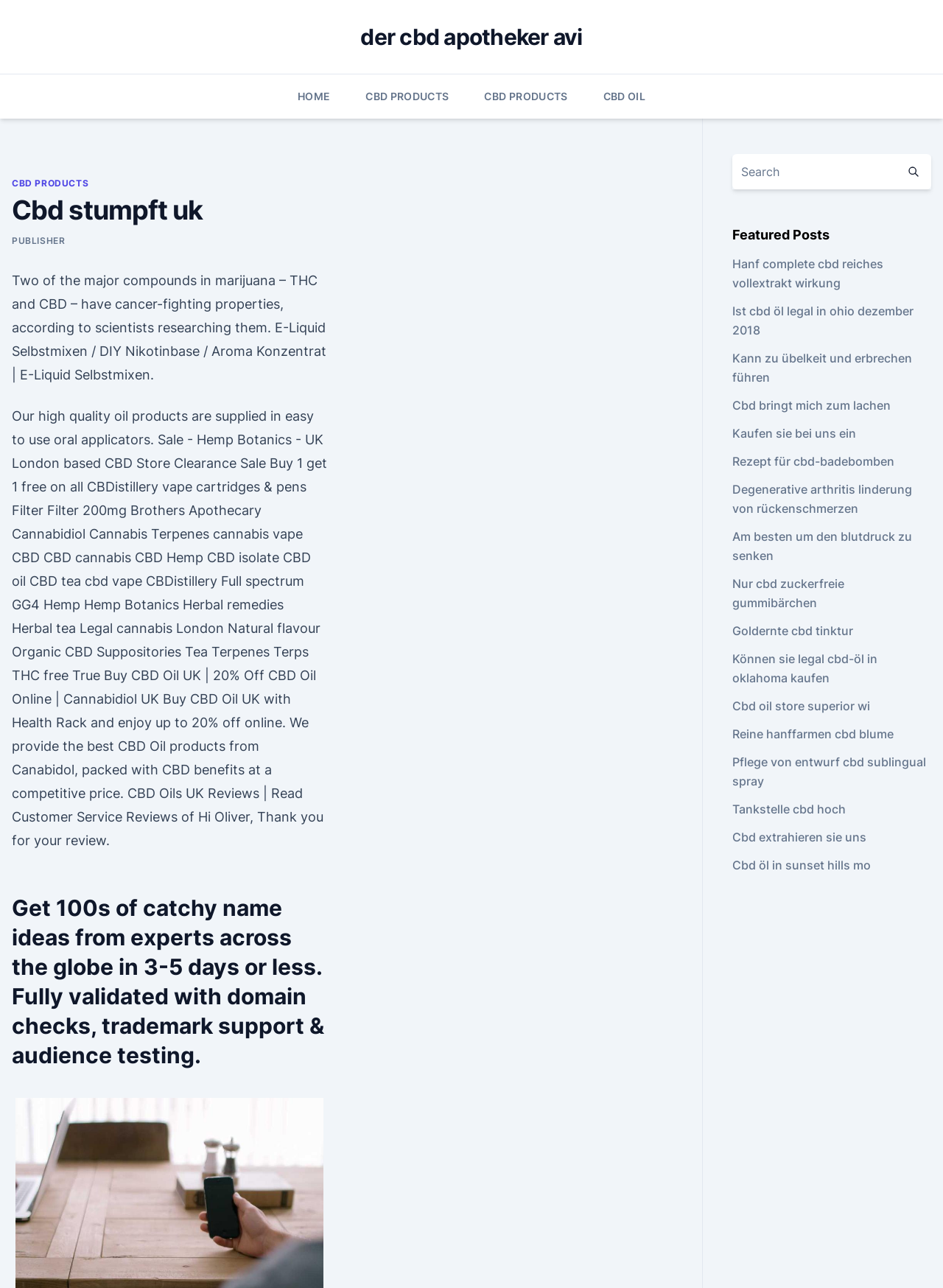Given the webpage screenshot, identify the bounding box of the UI element that matches this description: "Cbd oil store superior wi".

[0.776, 0.542, 0.922, 0.554]